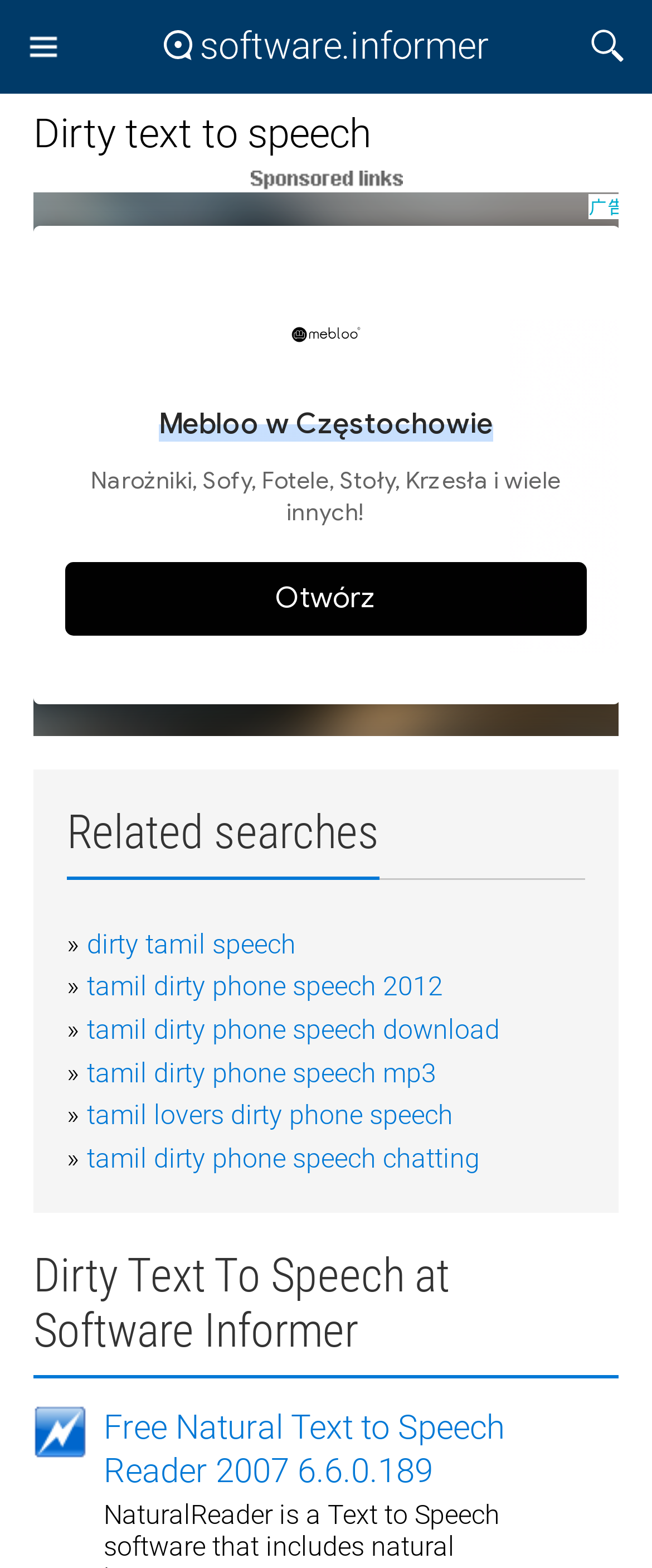Provide the bounding box coordinates of the HTML element described by the text: "Terms And Conditions". The coordinates should be in the format [left, top, right, bottom] with values between 0 and 1.

None